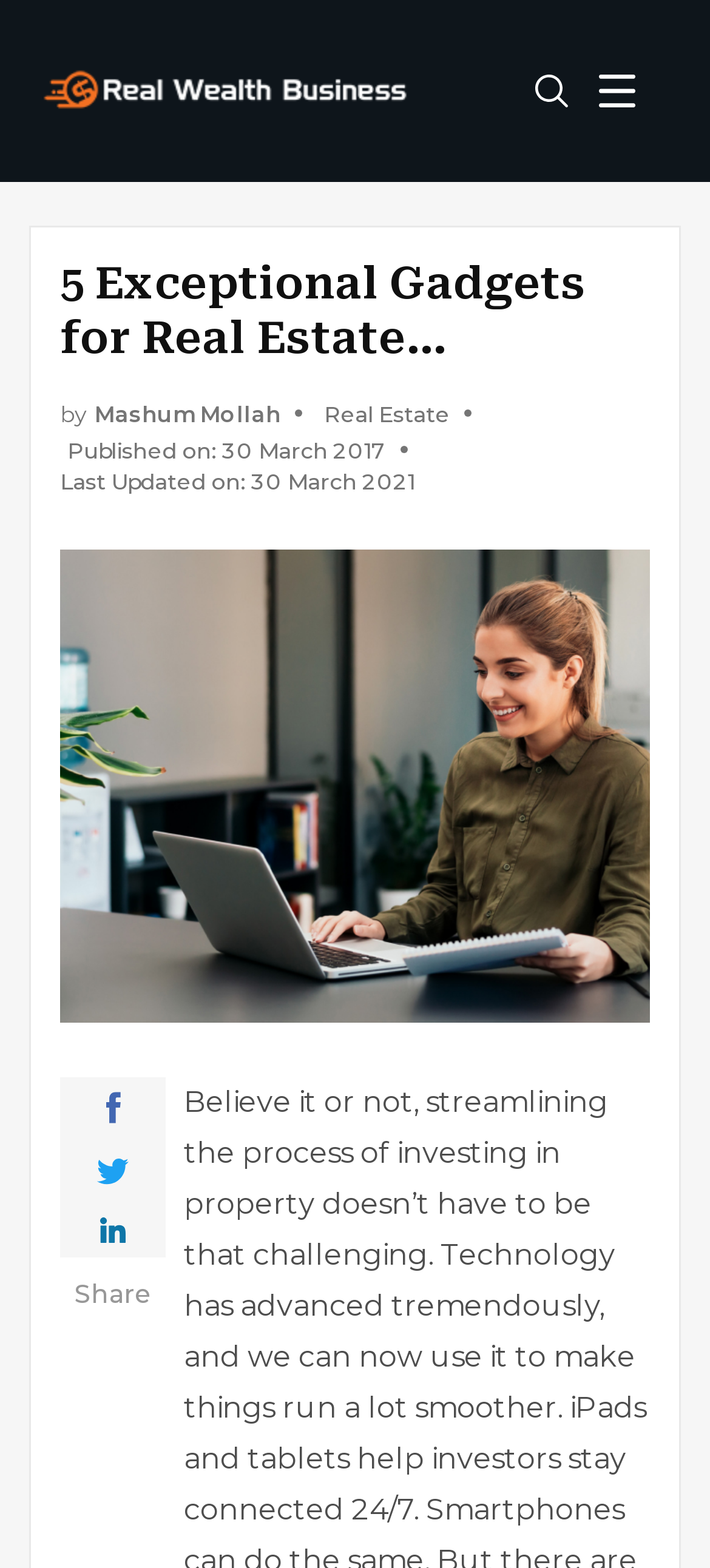What is the purpose of the button? Using the information from the screenshot, answer with a single word or phrase.

Search